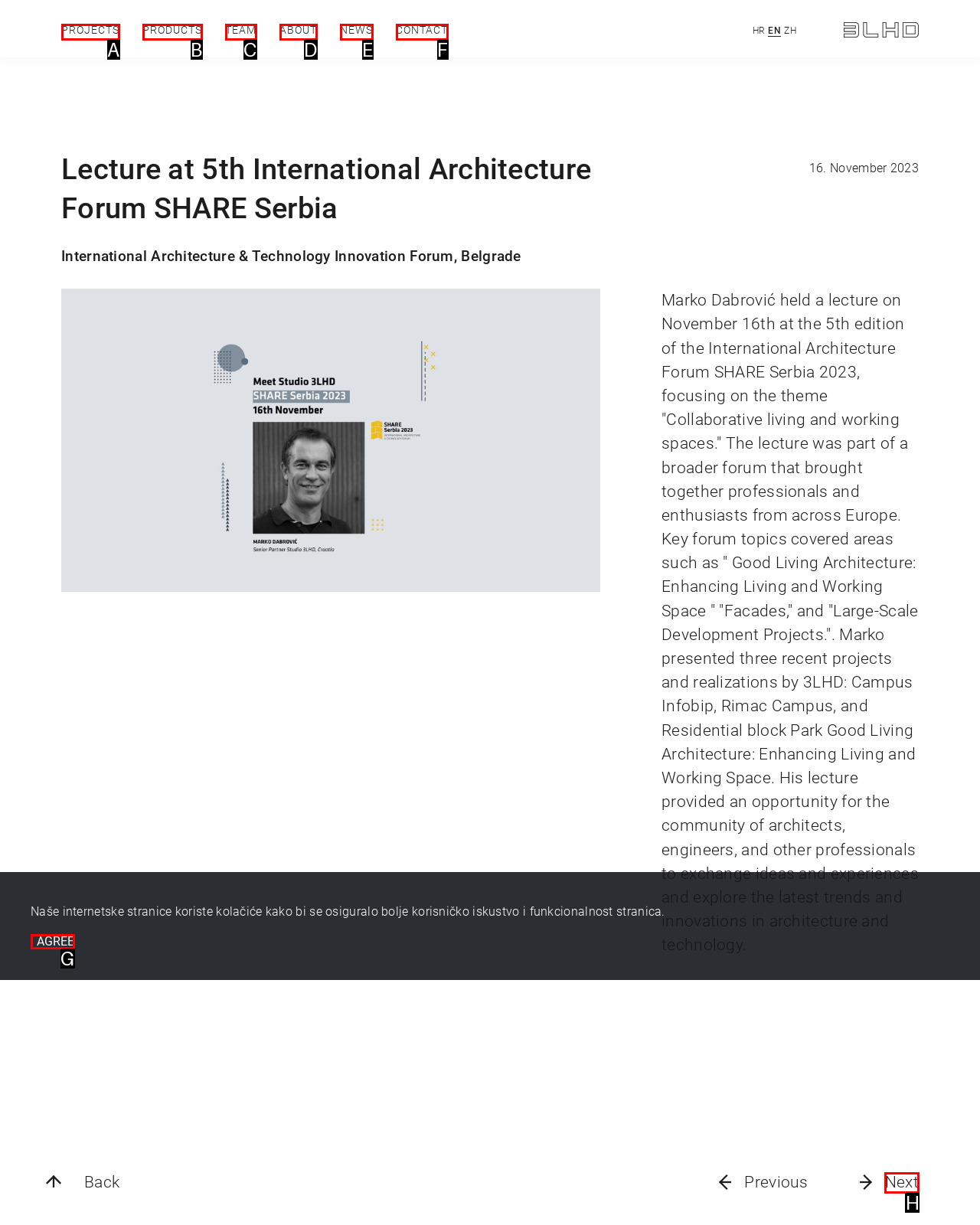What letter corresponds to the UI element to complete this task: Click the Next link
Answer directly with the letter.

H